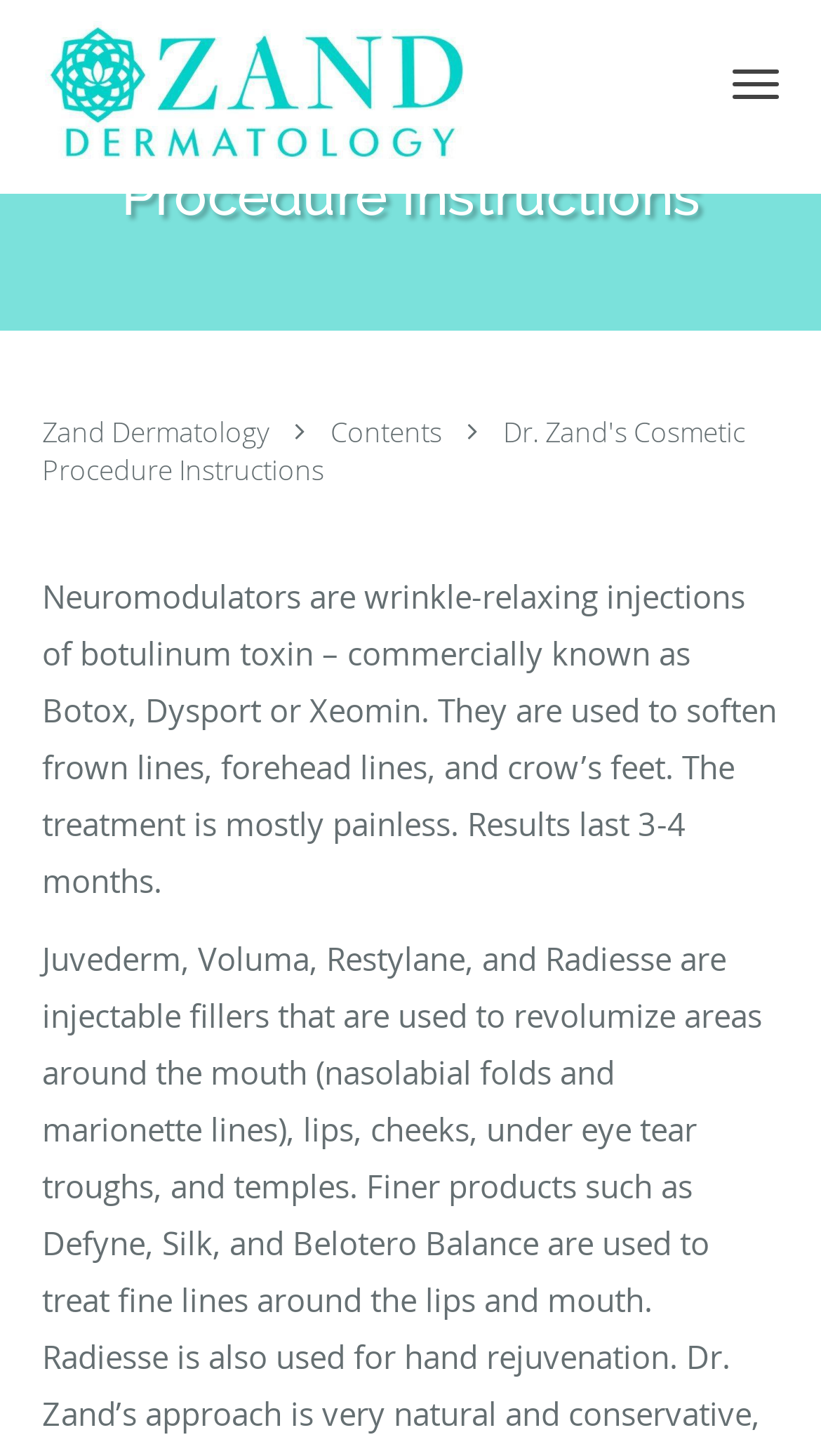Respond to the following question using a concise word or phrase: 
What is the address of the dermatology clinic?

655 Redwood Highway, Suite 246, South Building, Mill Valley, CA 94941